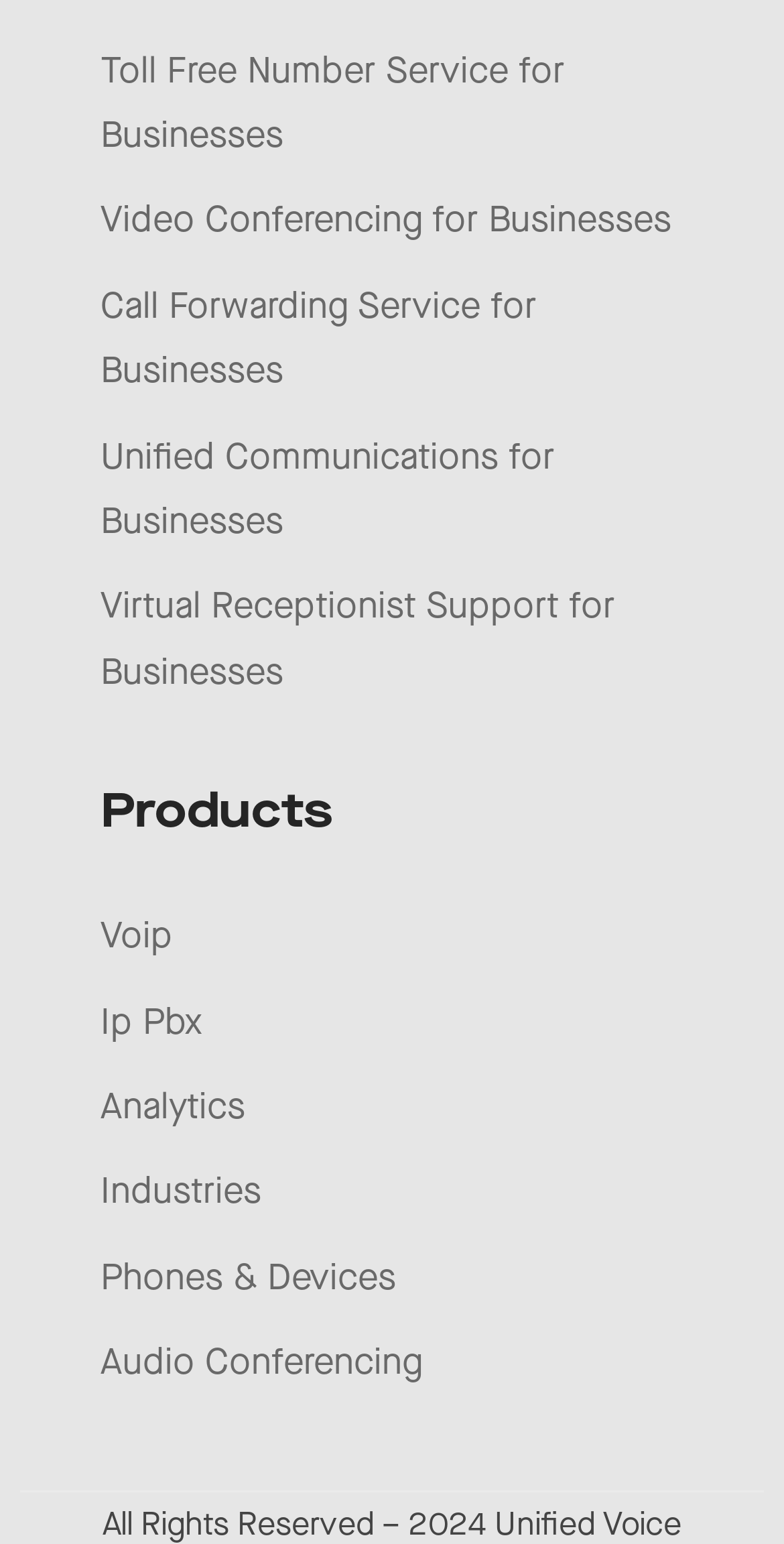Provide the bounding box coordinates of the UI element that matches the description: "Phones & Devices".

[0.128, 0.814, 0.505, 0.841]